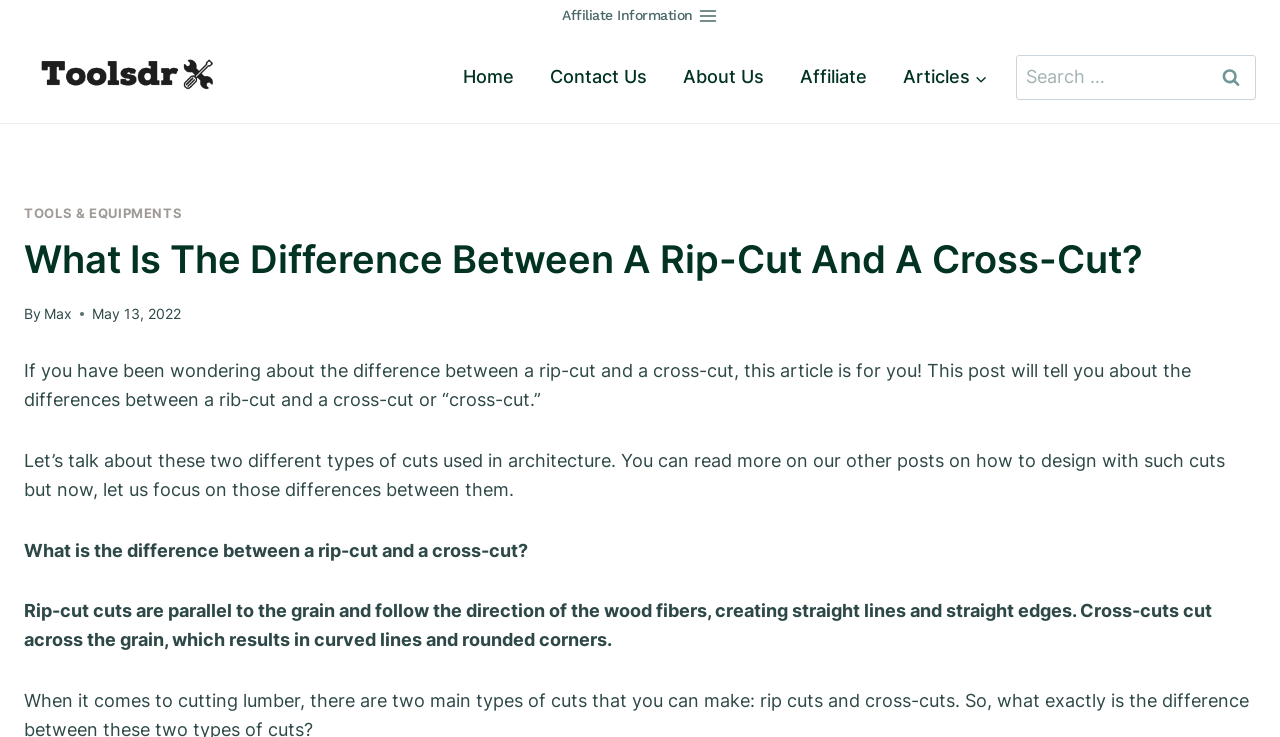Describe all the significant parts and information present on the webpage.

The webpage is about the difference between a rip-cut and a cross-cut saw, with a focus on their uses and characteristics. At the top, there is a button to open a panel, accompanied by a static text "Affiliate Information". 

On the left side, there is a navigation menu with links to "Home", "Contact Us", "About Us", "Affiliate", and "Articles". Below the navigation menu, there is a search bar with a search button and a static text "Search for:". 

The main content of the webpage is divided into sections. The first section has a heading "What Is The Difference Between A Rip-Cut And A Cross-Cut?" followed by a brief introduction to the article. The author's name, "Max", and the publication date, "May 13, 2022", are also displayed. 

The article then explains the differences between rip-cut and cross-cut saws, stating that rip-cut cuts are parallel to the grain and follow the direction of the wood fibers, creating straight lines and straight edges, while cross-cuts cut across the grain, resulting in curved lines and rounded corners. 

There is an image of "Toolsdr" on the top left corner, and a link to "Toolsdr" is placed next to it.